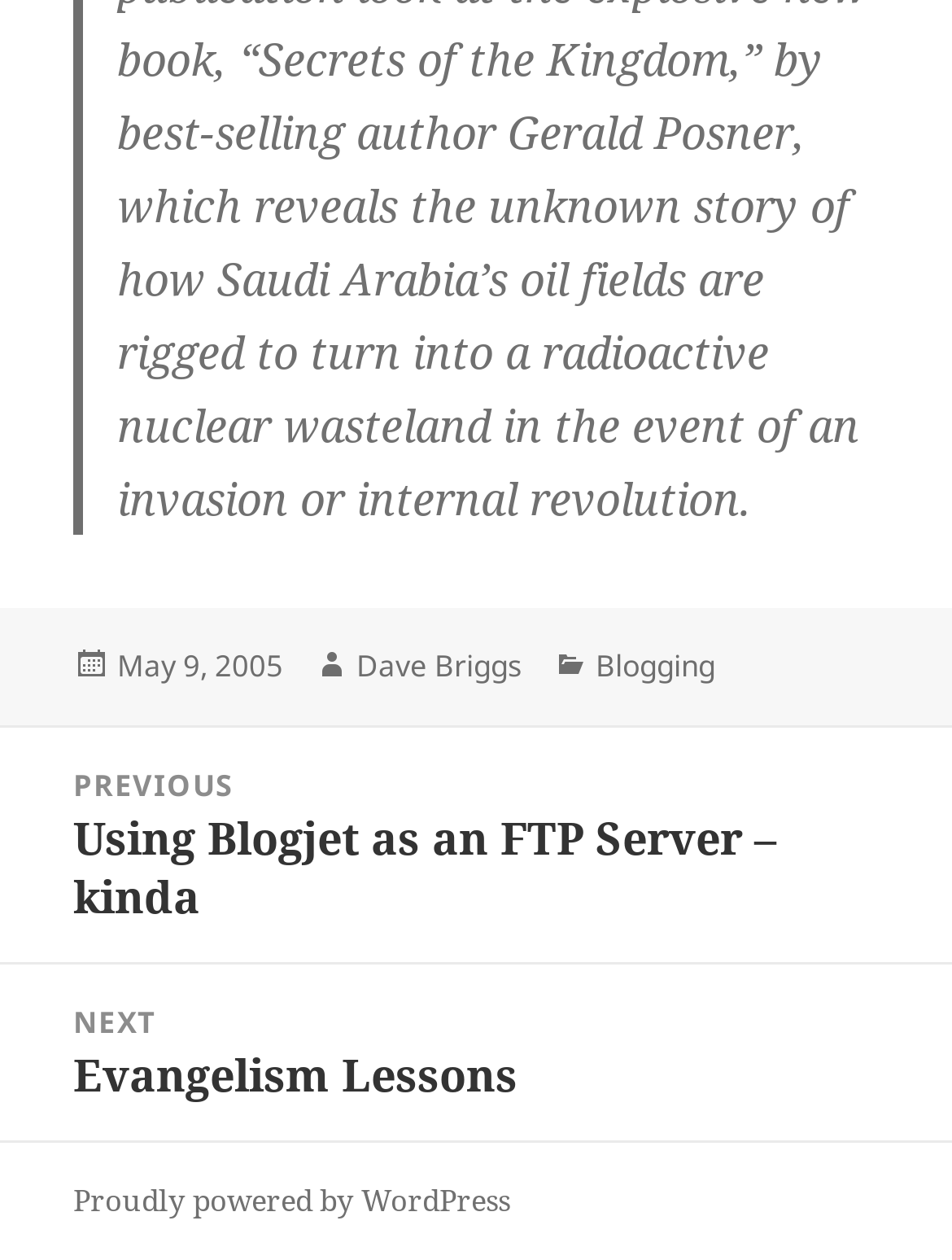Who is the author of the post?
Answer the question with just one word or phrase using the image.

Dave Briggs